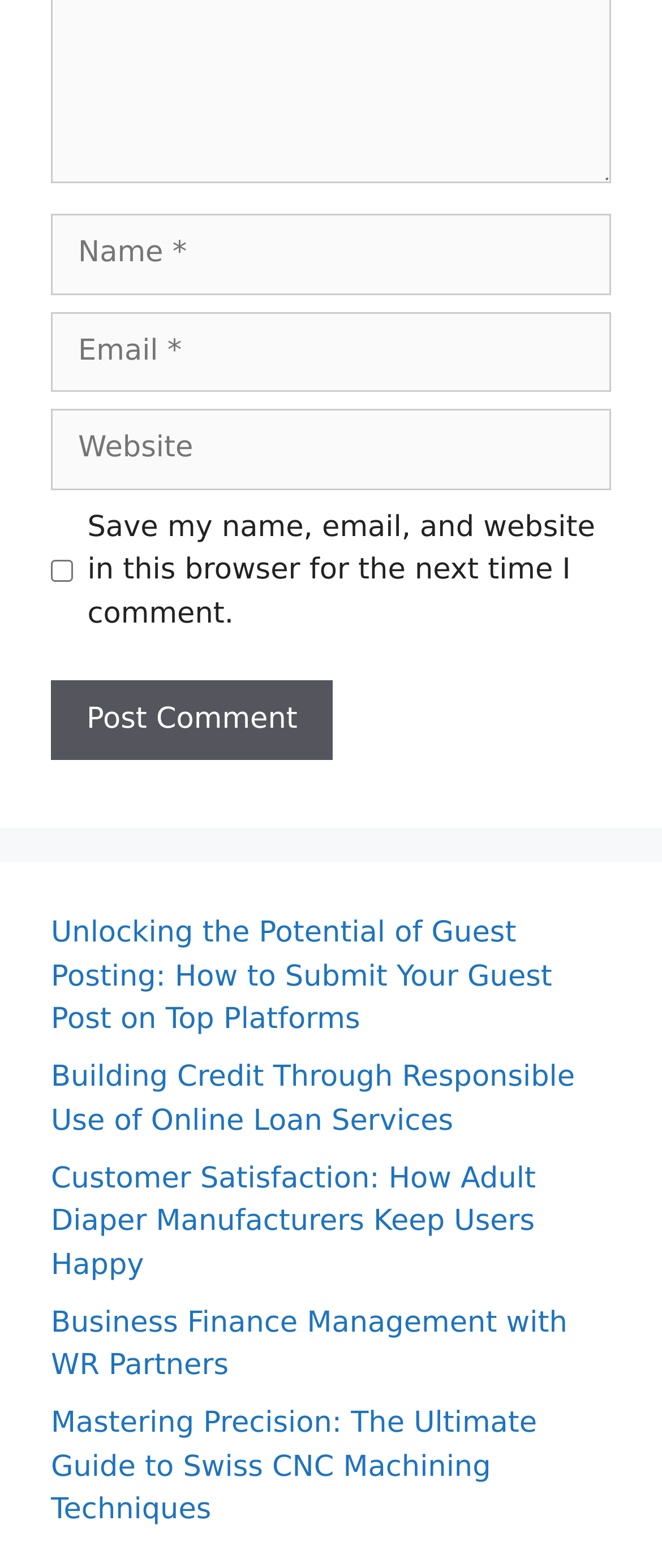Please identify the bounding box coordinates of the element's region that I should click in order to complete the following instruction: "Click the Post Comment button". The bounding box coordinates consist of four float numbers between 0 and 1, i.e., [left, top, right, bottom].

[0.077, 0.434, 0.503, 0.485]